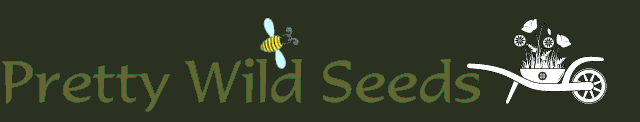Provide a comprehensive description of the image.

The image features the logo of "Pretty Wild Seeds," a family-run business specializing in a variety of seeds, including wildflowers, vegetables, perennials, and more. The logo showcases a charming design, with a playful bee flying to the left and a stylized wheelbarrow filled with flowers to the right. The text "Pretty Wild Seeds" is presented in an elegant, earthy green font, signifying the brand's connection to nature and gardening. This visual identity reflects the company's dedication to providing quality seeds and fostering a love for gardening among customers worldwide.